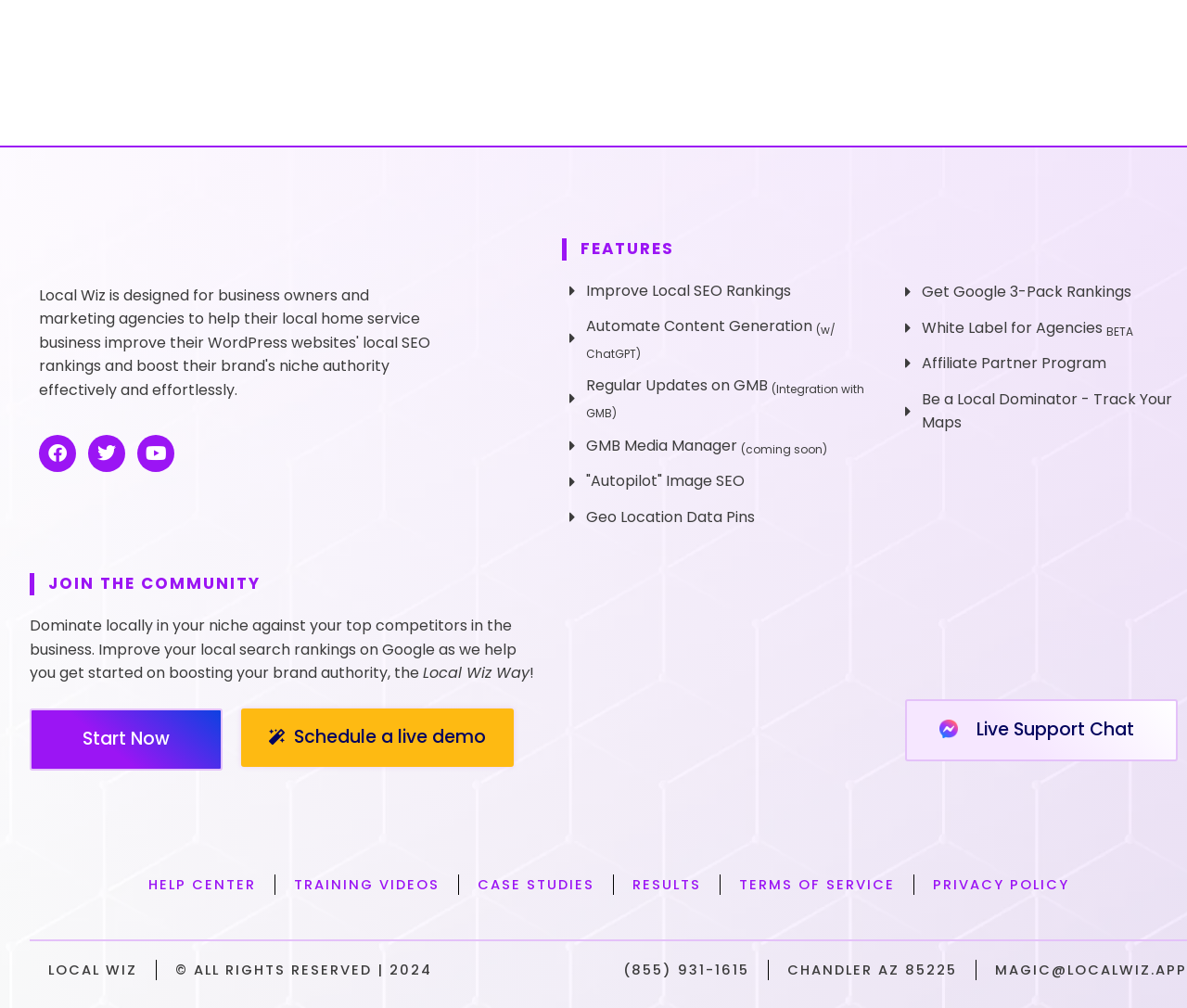Examine the image carefully and respond to the question with a detailed answer: 
How many links are there in the footer section?

I counted the number of links in the footer section, which are HELP CENTER, TRAINING VIDEOS, CASE STUDIES, RESULTS, TERMS OF SERVICE, PRIVACY POLICY, and LOCAL WIZ.